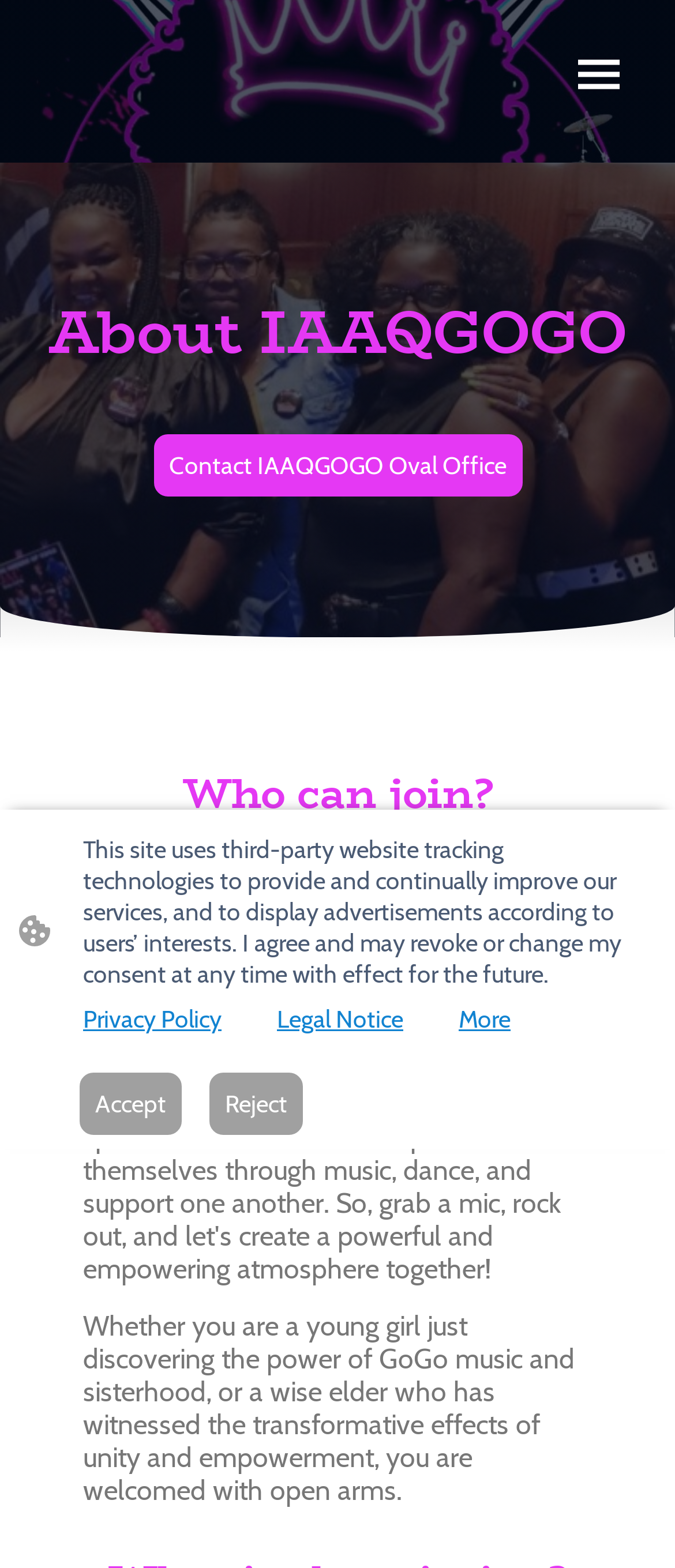What is the purpose of IAAQGOGO movement? Based on the image, give a response in one word or a short phrase.

Empowering women in GoGo music